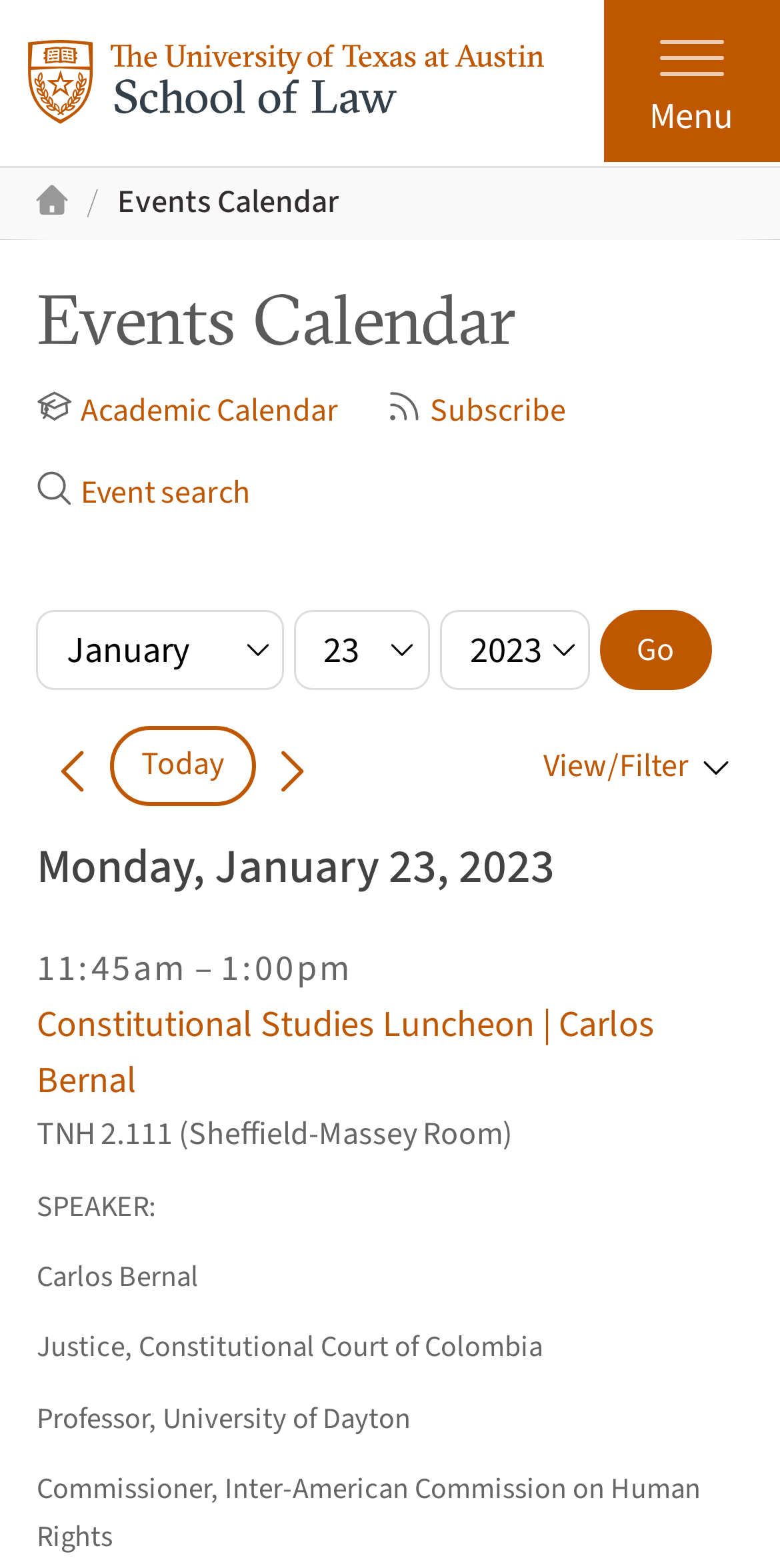Please find the bounding box coordinates of the clickable region needed to complete the following instruction: "Search for events". The bounding box coordinates must consist of four float numbers between 0 and 1, i.e., [left, top, right, bottom].

[0.047, 0.297, 0.322, 0.331]